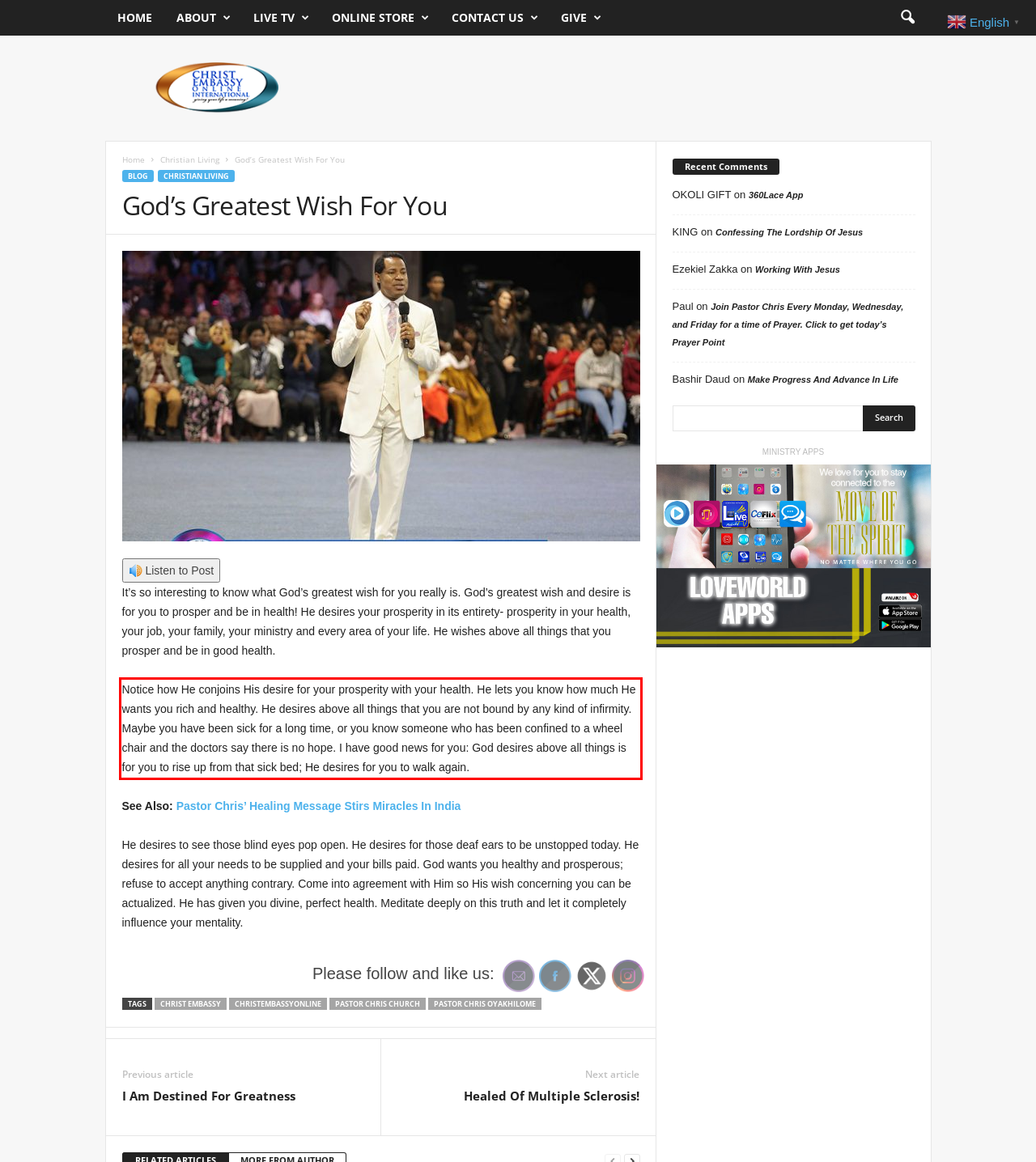Using the provided webpage screenshot, identify and read the text within the red rectangle bounding box.

Notice how He conjoins His desire for your prosperity with your health. He lets you know how much He wants you rich and healthy. He desires above all things that you are not bound by any kind of infirmity. Maybe you have been sick for a long time, or you know someone who has been confined to a wheel chair and the doctors say there is no hope. I have good news for you: God desires above all things is for you to rise up from that sick bed; He desires for you to walk again.